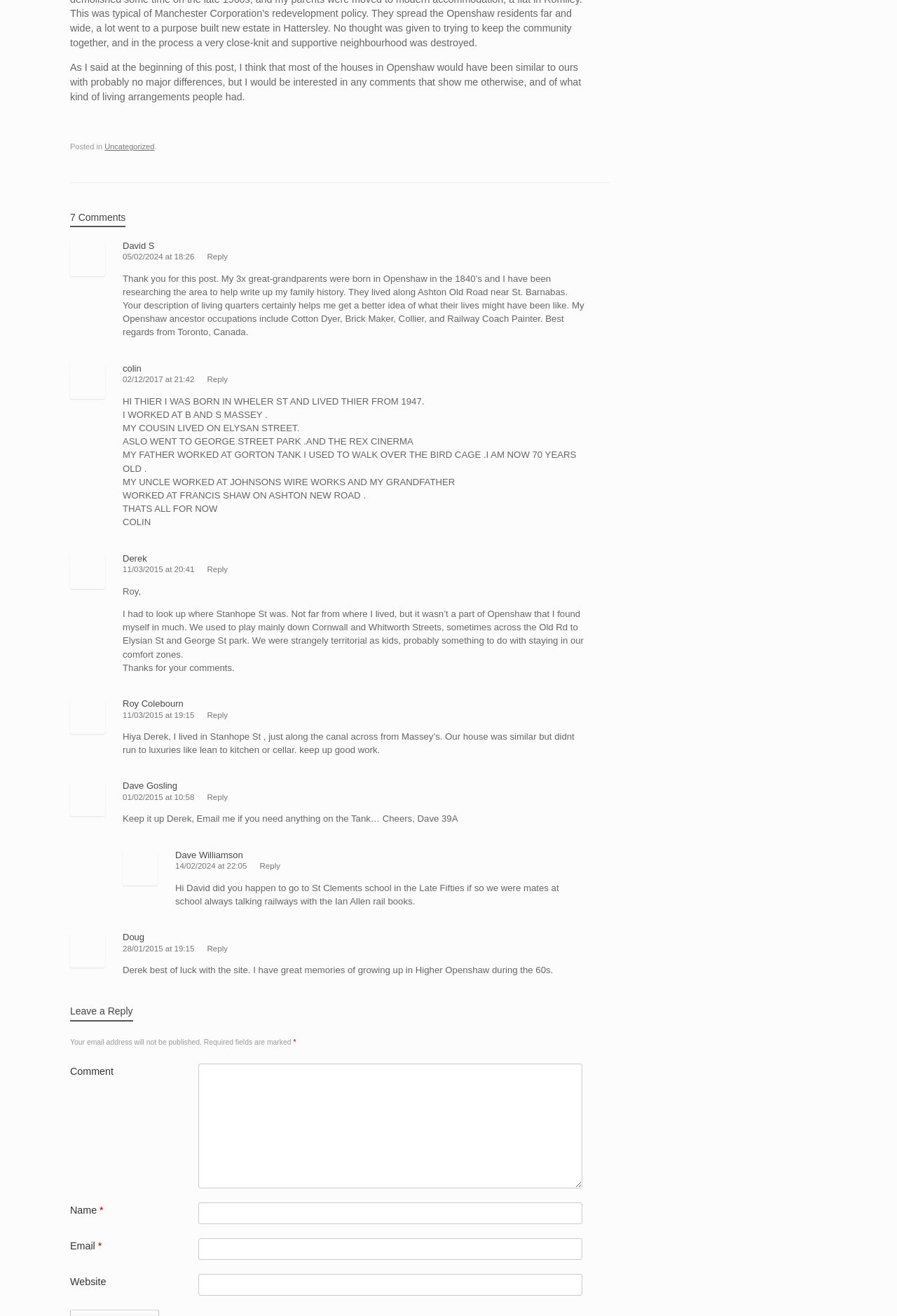Utilize the information from the image to answer the question in detail:
Where did Roy Colebourn live?

In one of the comments, Roy Colebourn mentions that he lived in Stanhope St, which is a street in Openshaw.